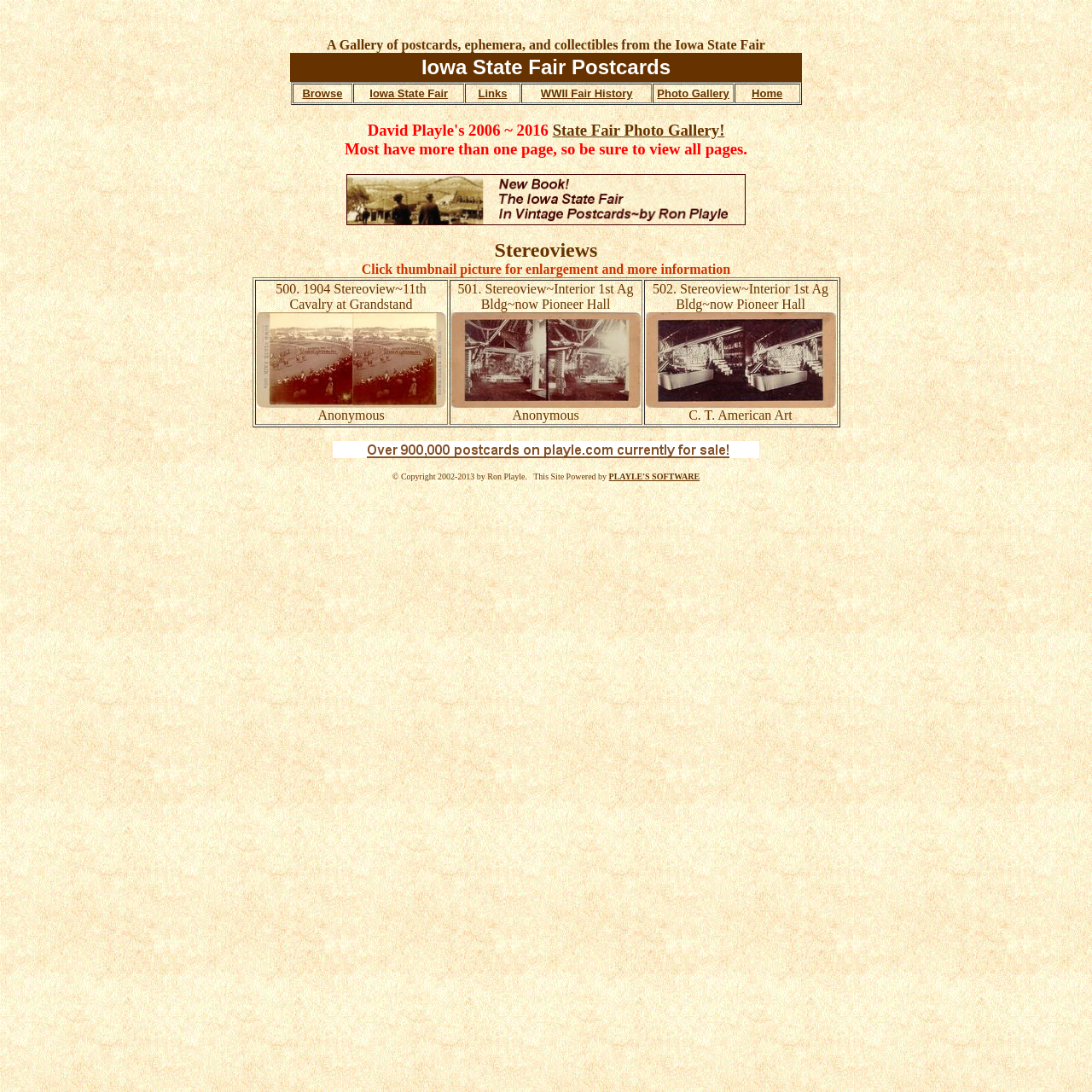Locate the bounding box coordinates of the clickable area needed to fulfill the instruction: "Browse postcards and collectibles".

[0.268, 0.077, 0.323, 0.095]